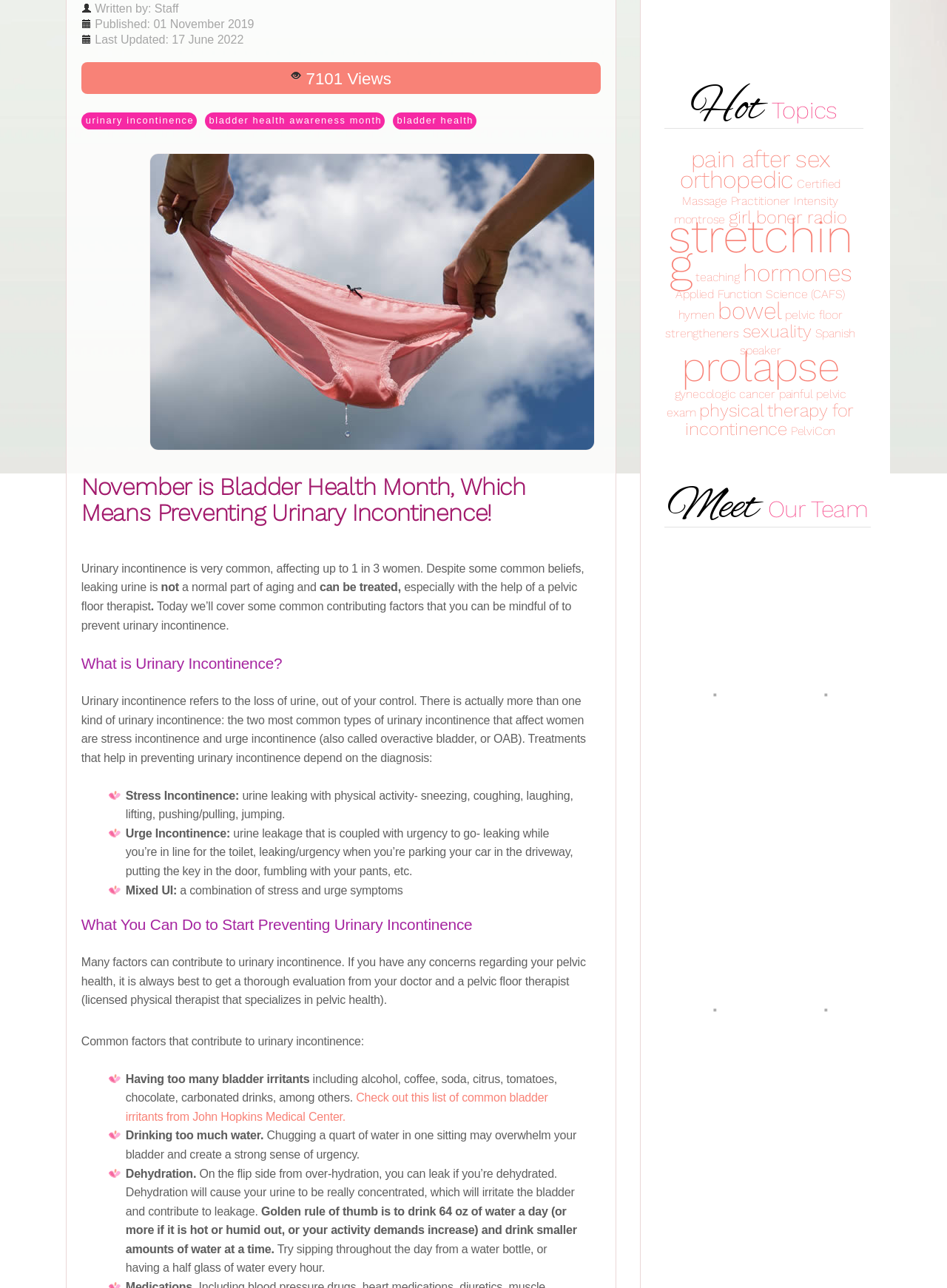Provide the bounding box coordinates for the UI element that is described by this text: "Meet Debbie Dy, PT, DPT". The coordinates should be in the form of four float numbers between 0 and 1: [left, top, right, bottom].

[0.819, 0.666, 0.917, 0.897]